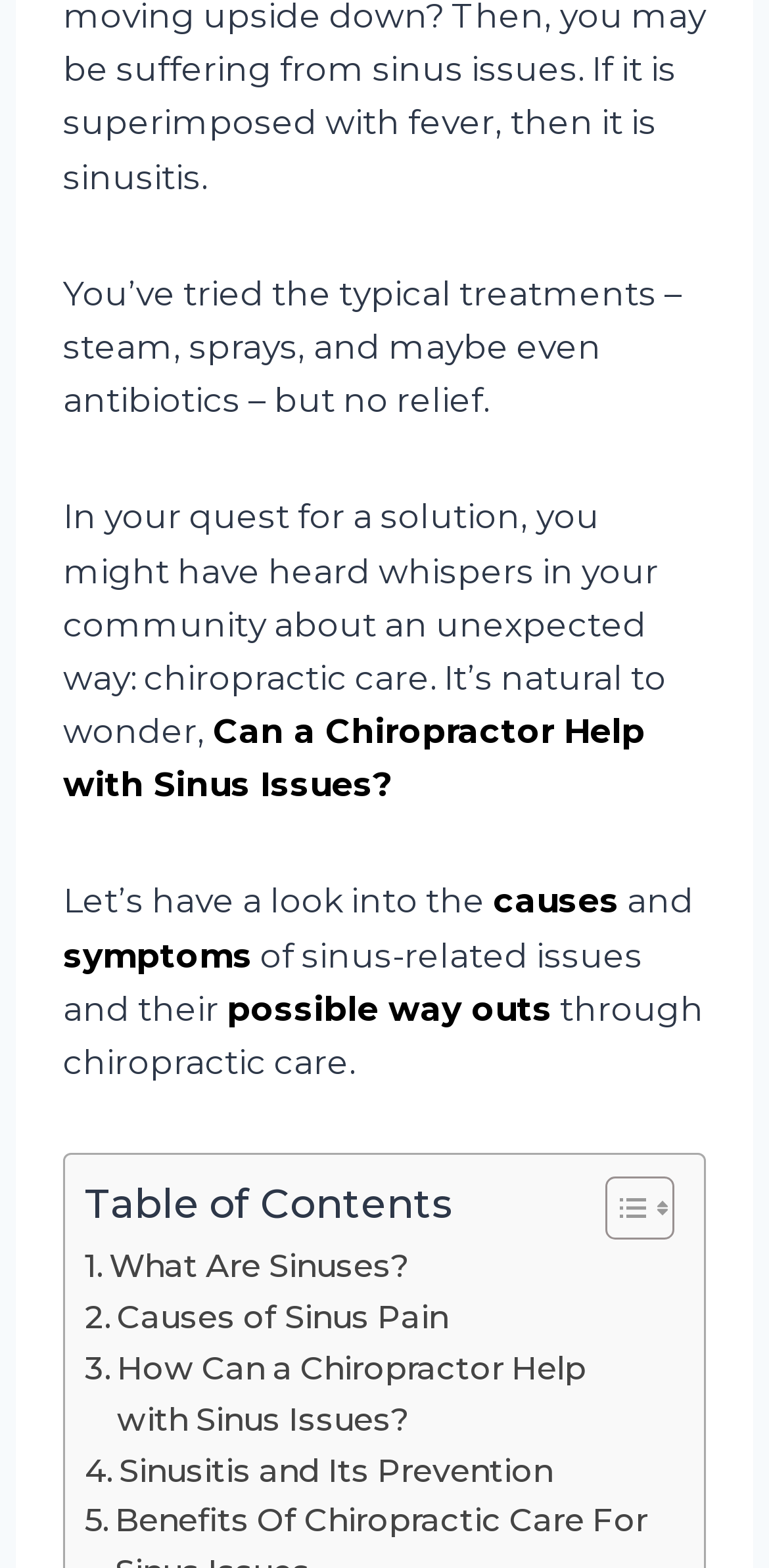Specify the bounding box coordinates (top-left x, top-left y, bottom-right x, bottom-right y) of the UI element in the screenshot that matches this description: Case Study

[0.11, 0.586, 0.388, 0.618]